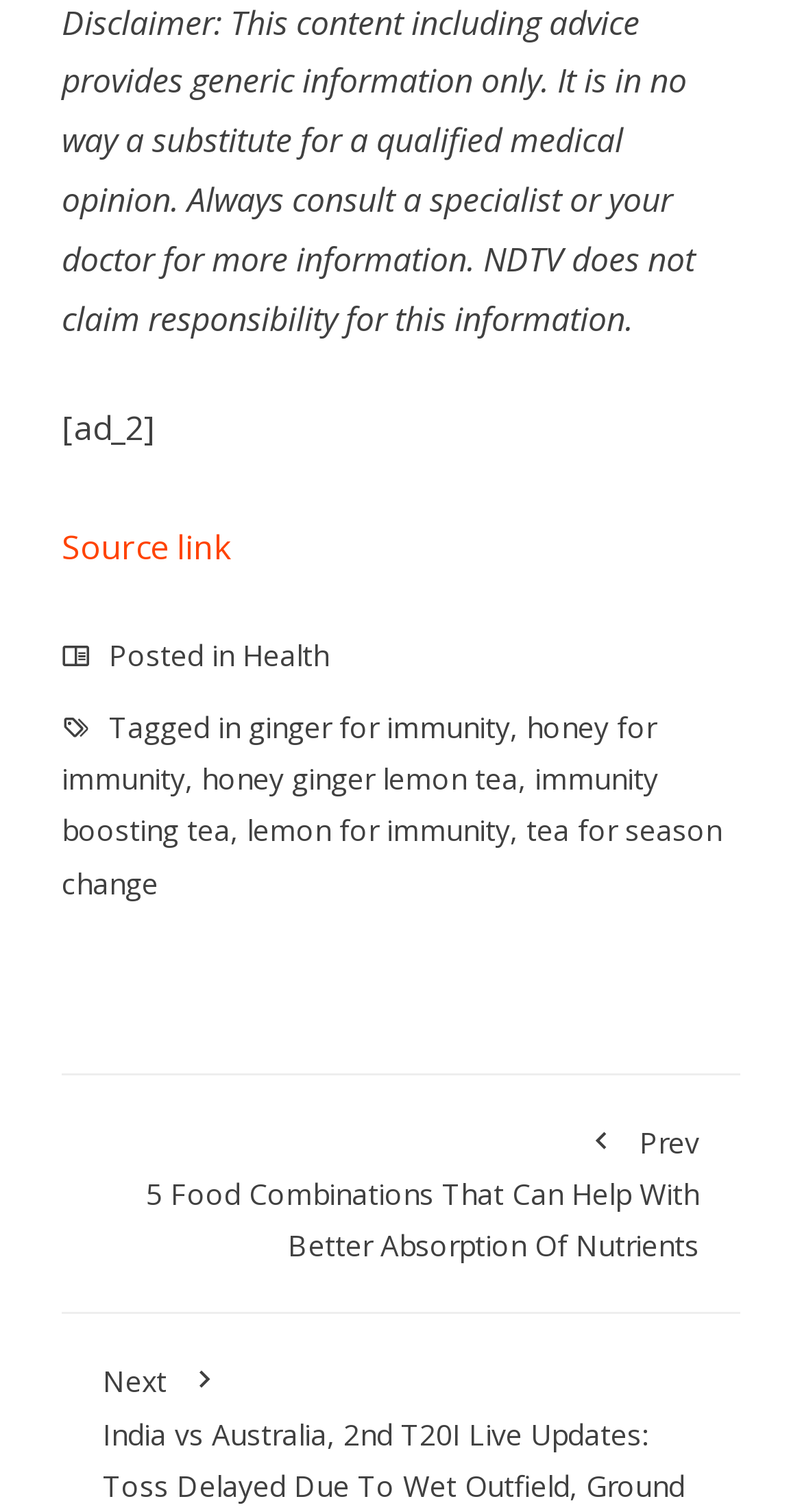Provide a short answer to the following question with just one word or phrase: What is the title of the previous article?

Prev 5 Food Combinations That Can Help With Better Absorption Of Nutrients